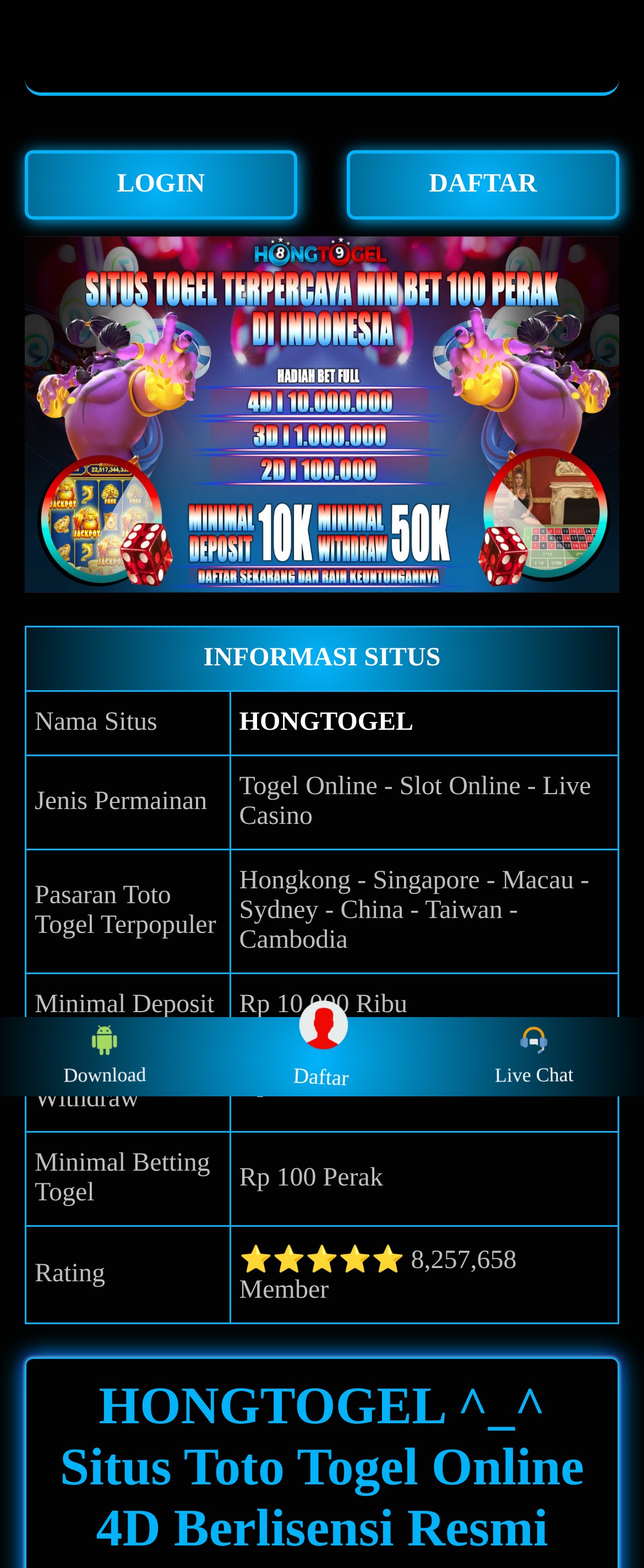Please identify the bounding box coordinates of where to click in order to follow the instruction: "View the information about the website".

[0.04, 0.4, 0.96, 0.441]